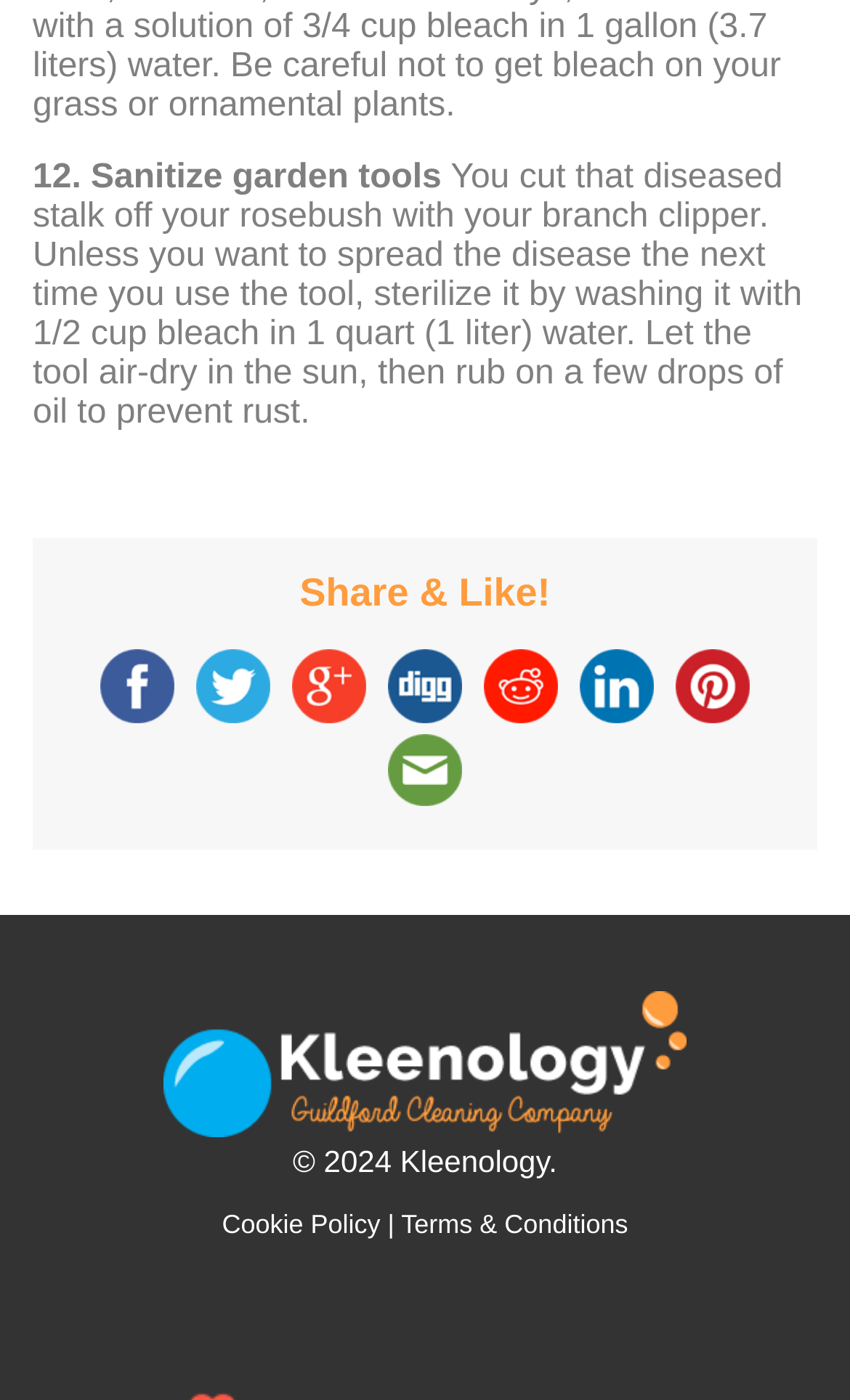Please find the bounding box coordinates for the clickable element needed to perform this instruction: "Share on Facebook".

[0.11, 0.464, 0.212, 0.516]